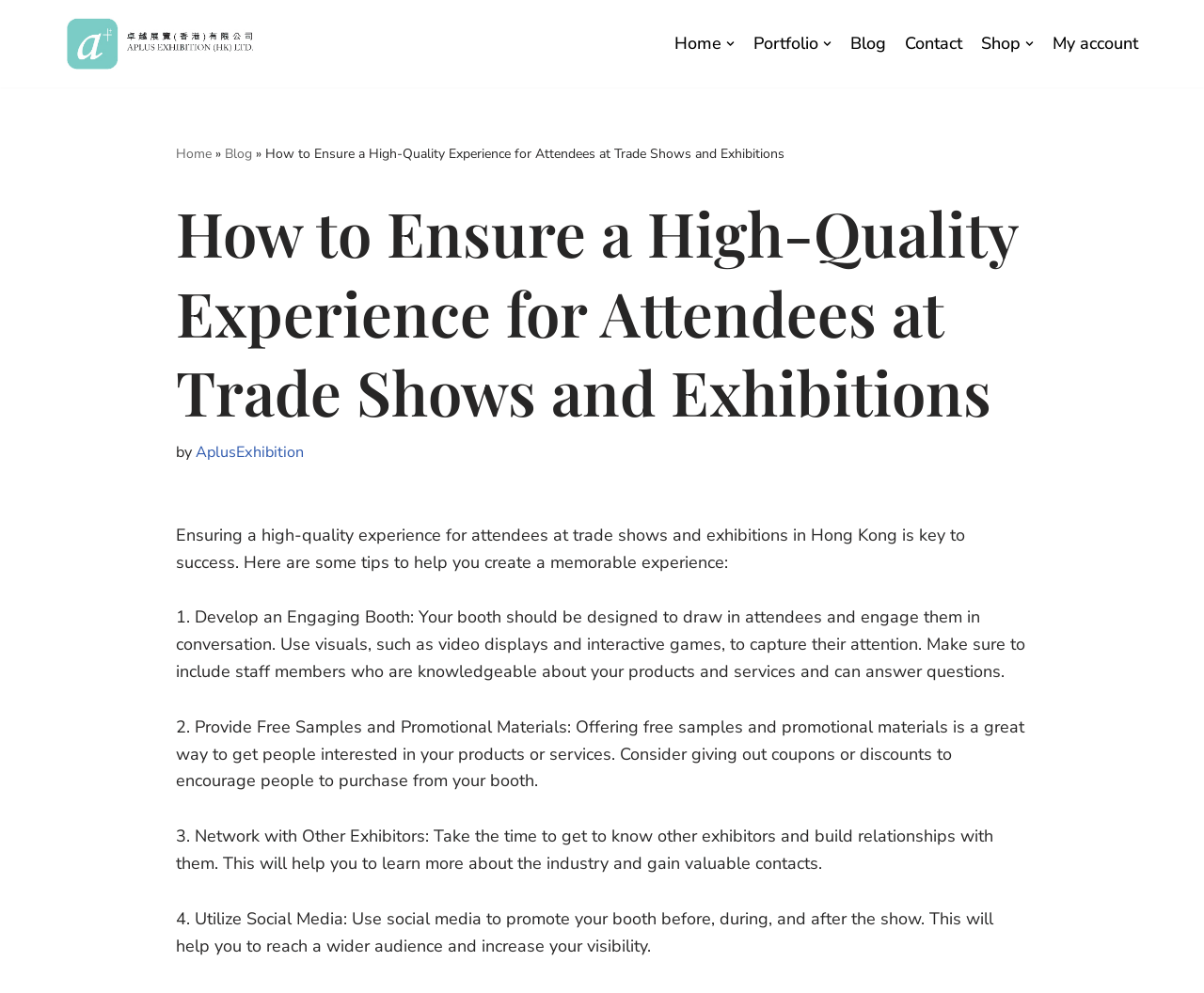What is the name of the company mentioned in the webpage?
Refer to the image and answer the question using a single word or phrase.

Aplus Exhibition (HK) Ltd.